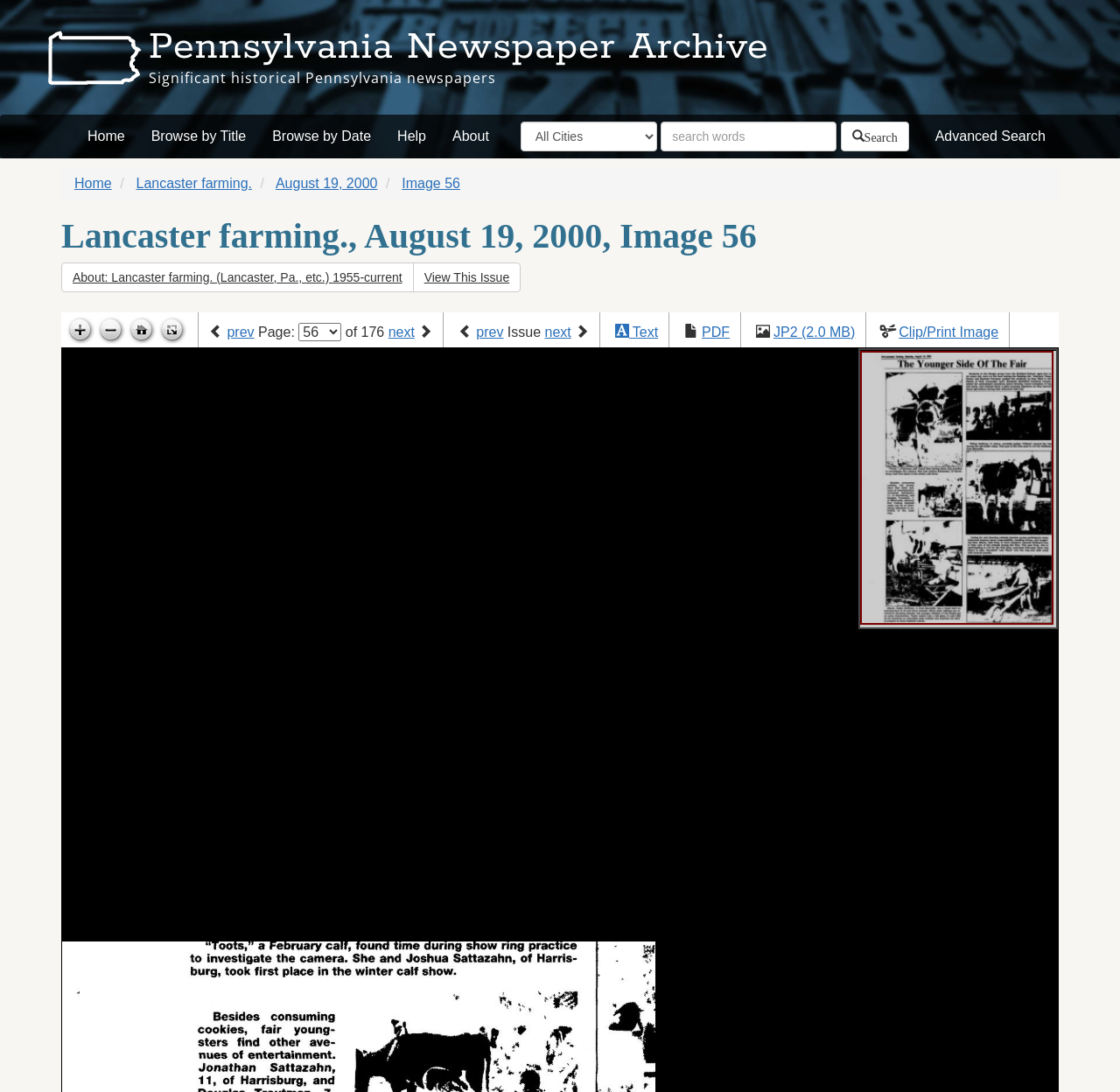Find the bounding box coordinates for the area that should be clicked to accomplish the instruction: "View this issue".

[0.368, 0.24, 0.465, 0.267]